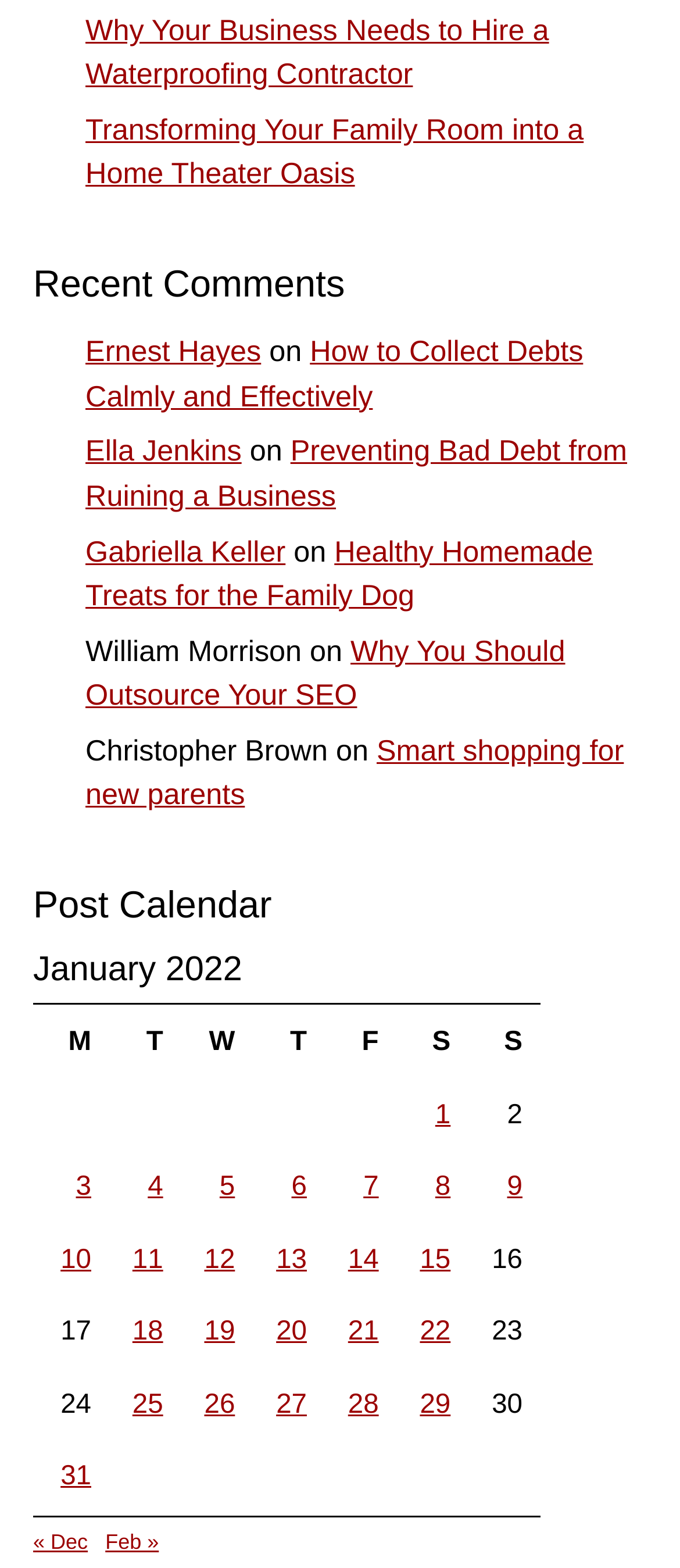Identify the bounding box coordinates for the region to click in order to carry out this instruction: "Check 'Post Calendar' for January 2022". Provide the coordinates using four float numbers between 0 and 1, formatted as [left, top, right, bottom].

[0.049, 0.602, 0.794, 0.968]